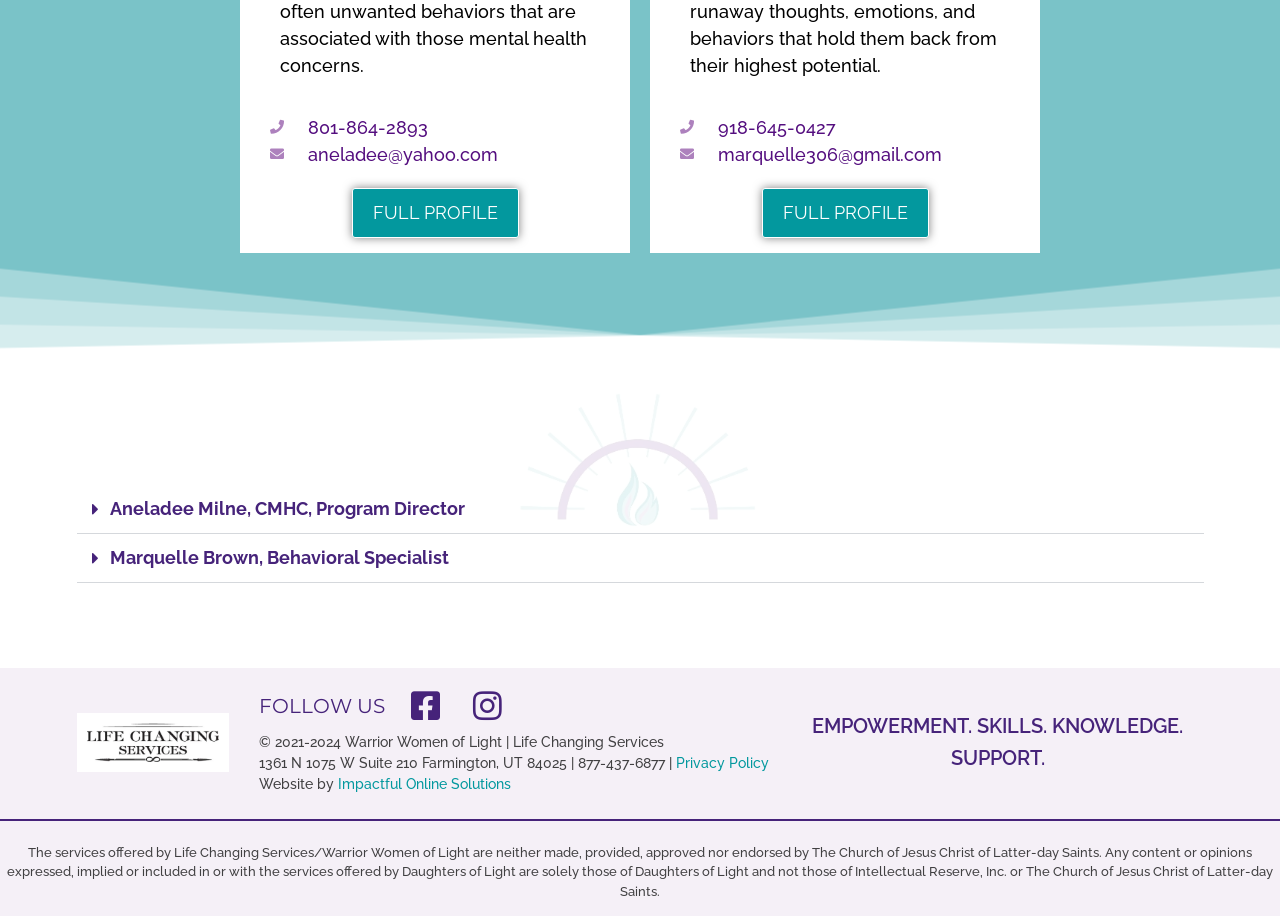Pinpoint the bounding box coordinates of the element to be clicked to execute the instruction: "View Aneladee Milne's full profile".

[0.275, 0.205, 0.405, 0.259]